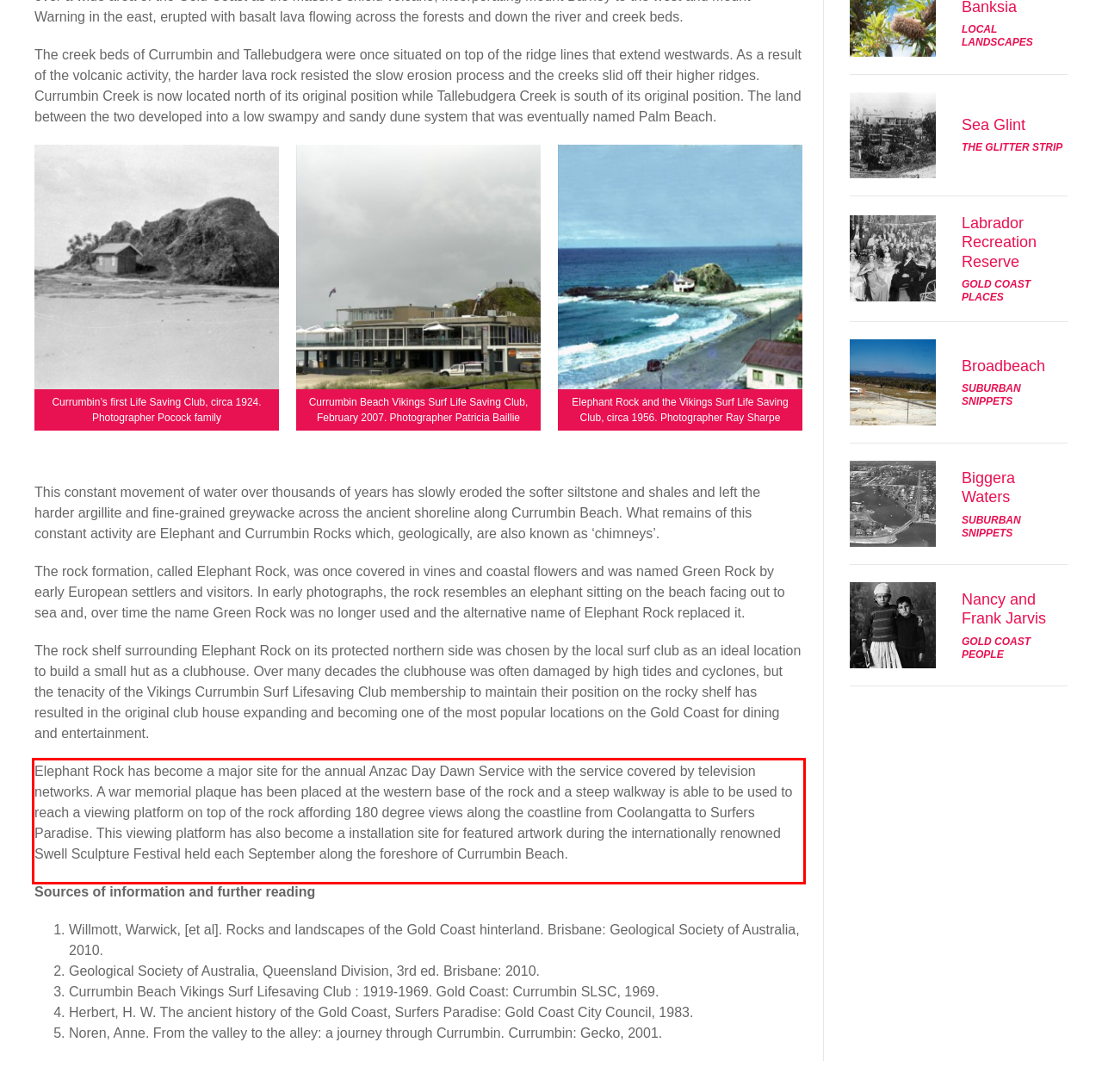You are given a screenshot of a webpage with a UI element highlighted by a red bounding box. Please perform OCR on the text content within this red bounding box.

Elephant Rock has become a major site for the annual Anzac Day Dawn Service with the service covered by television networks. A war memorial plaque has been placed at the western base of the rock and a steep walkway is able to be used to reach a viewing platform on top of the rock affording 180 degree views along the coastline from Coolangatta to Surfers Paradise. This viewing platform has also become a installation site for featured artwork during the internationally renowned Swell Sculpture Festival held each September along the foreshore of Currumbin Beach.